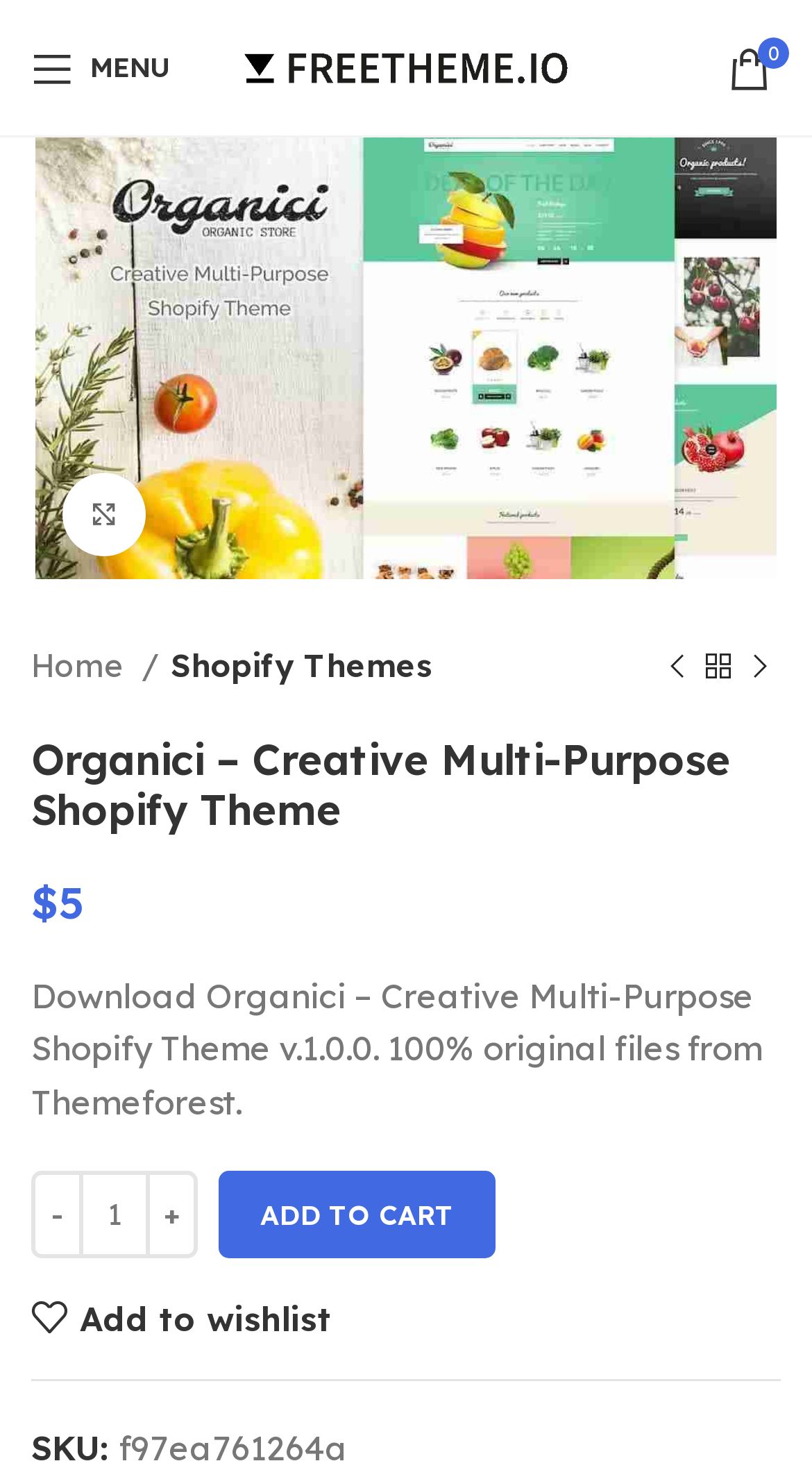Please identify and generate the text content of the webpage's main heading.

Organici – Creative Multi-Purpose Shopify Theme